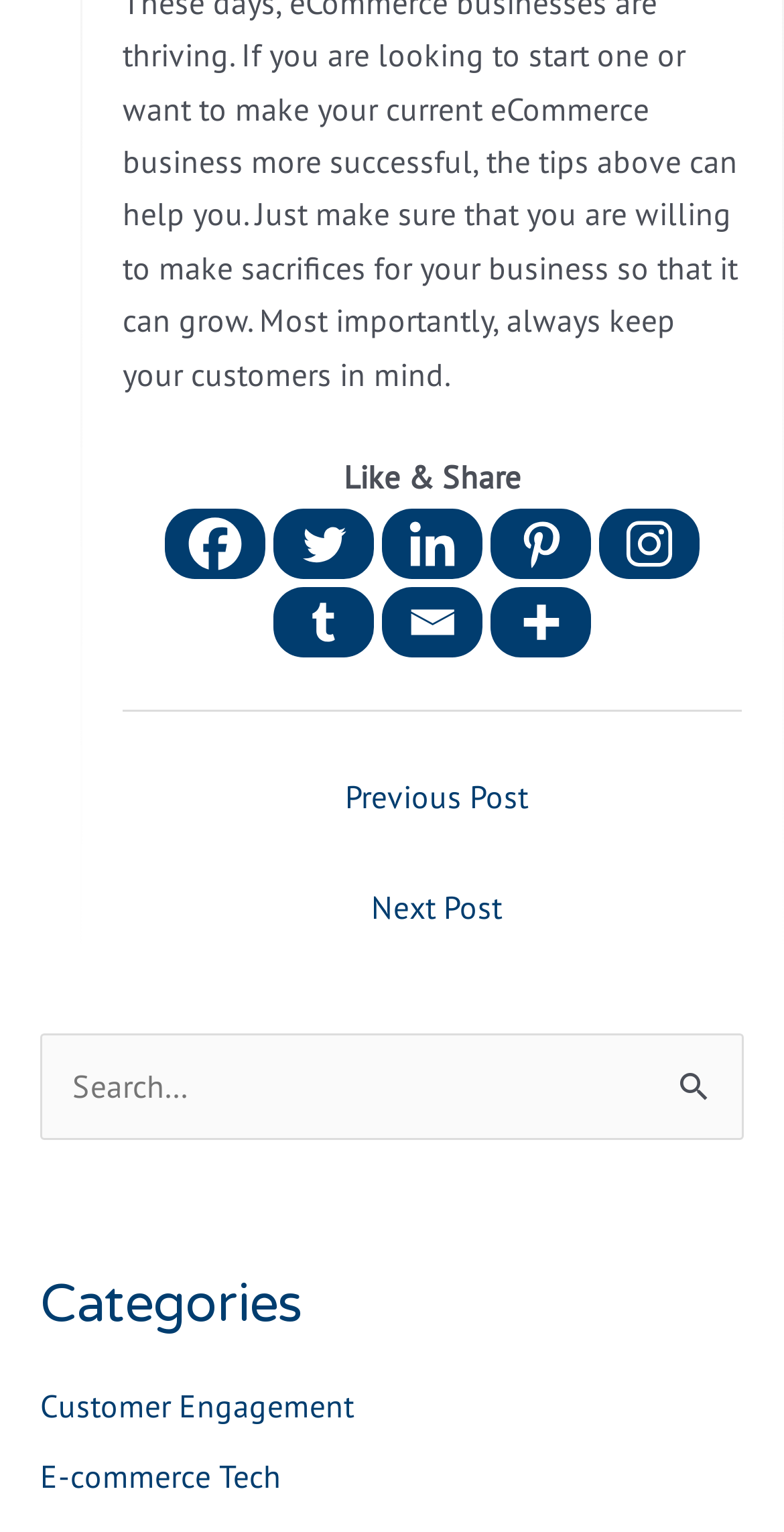What social media platforms can be shared?
Please provide a single word or phrase as your answer based on the image.

Facebook, Twitter, Linkedin, Pinterest, Instagram, Tumblr